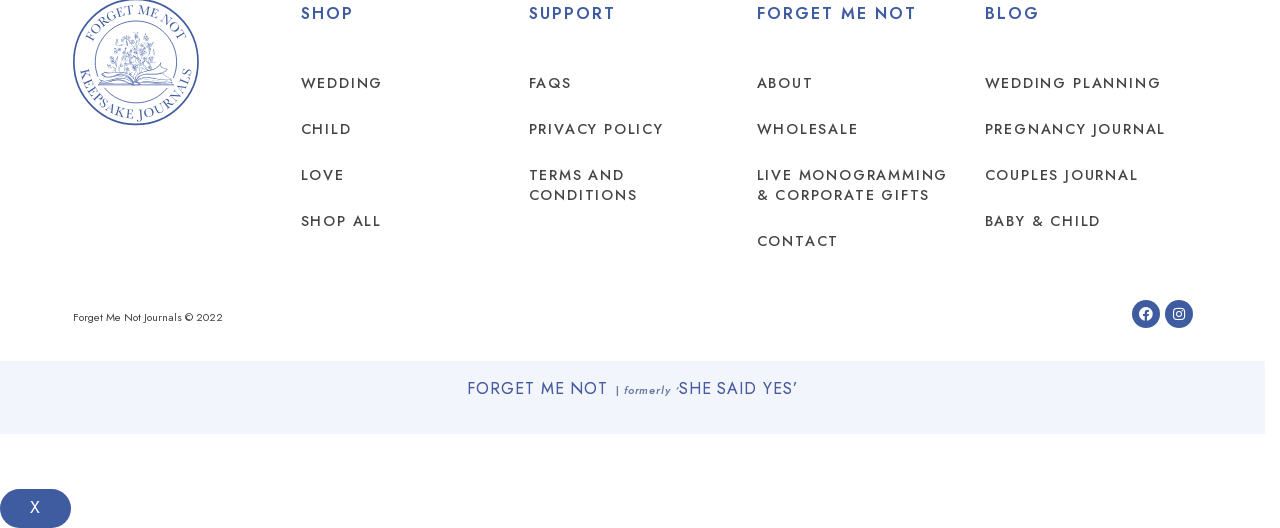Respond to the following question with a brief word or phrase:
What is the purpose of the 'X' button?

Close